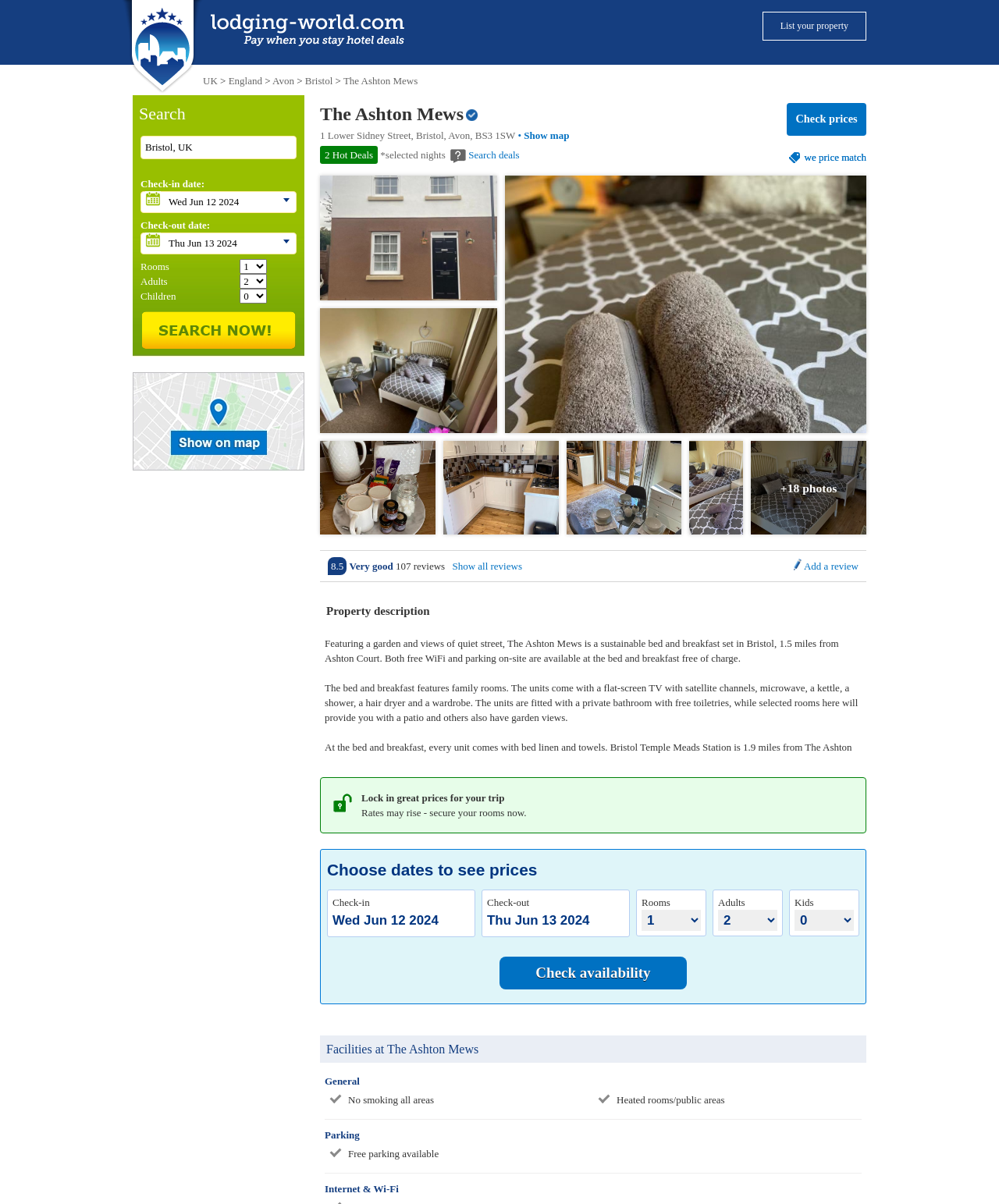Please indicate the bounding box coordinates for the clickable area to complete the following task: "Choose the number of adults". The coordinates should be specified as four float numbers between 0 and 1, i.e., [left, top, right, bottom].

[0.642, 0.756, 0.702, 0.773]